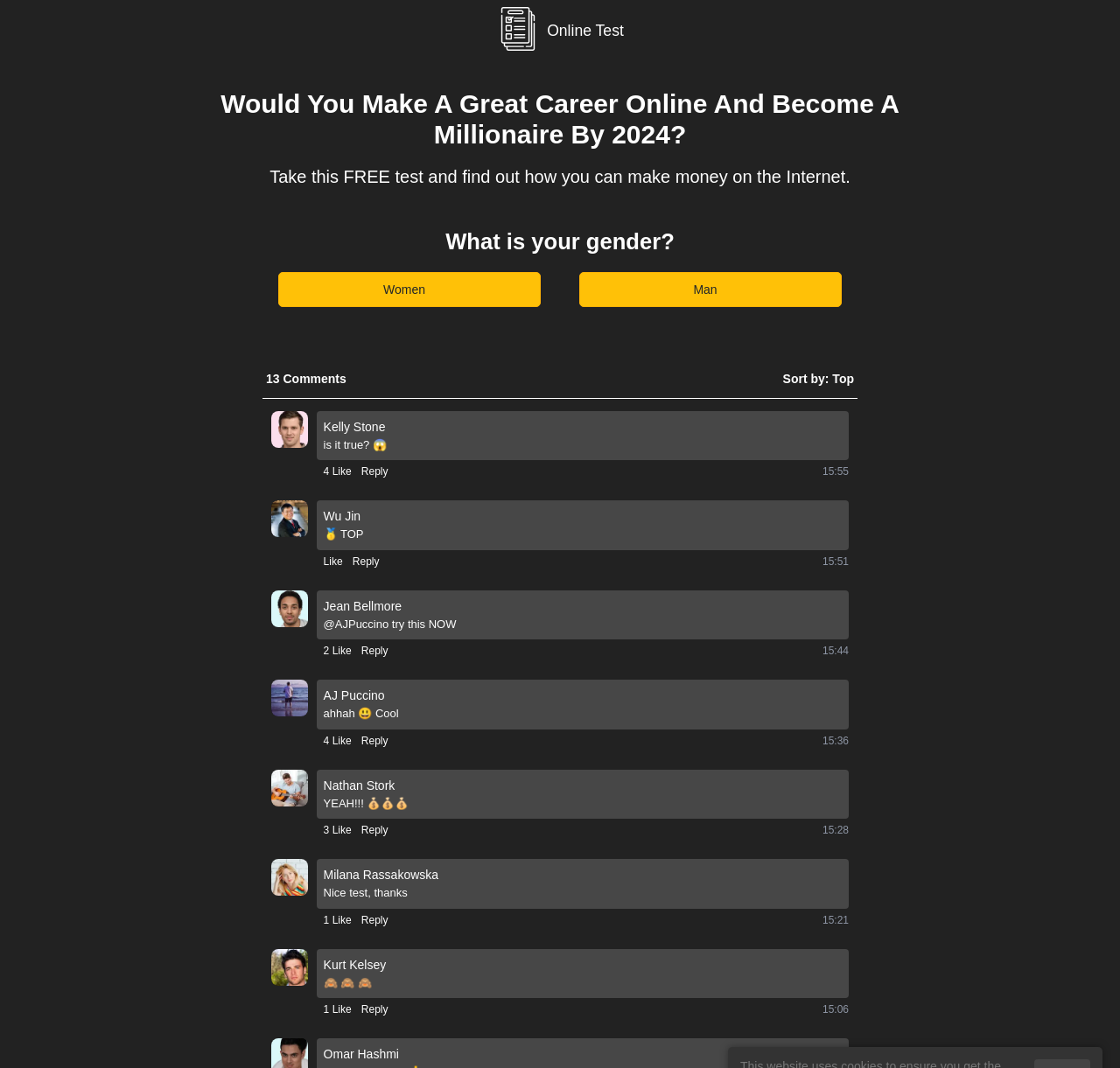Answer the question briefly using a single word or phrase: 
What is the topic of the online test?

Career online